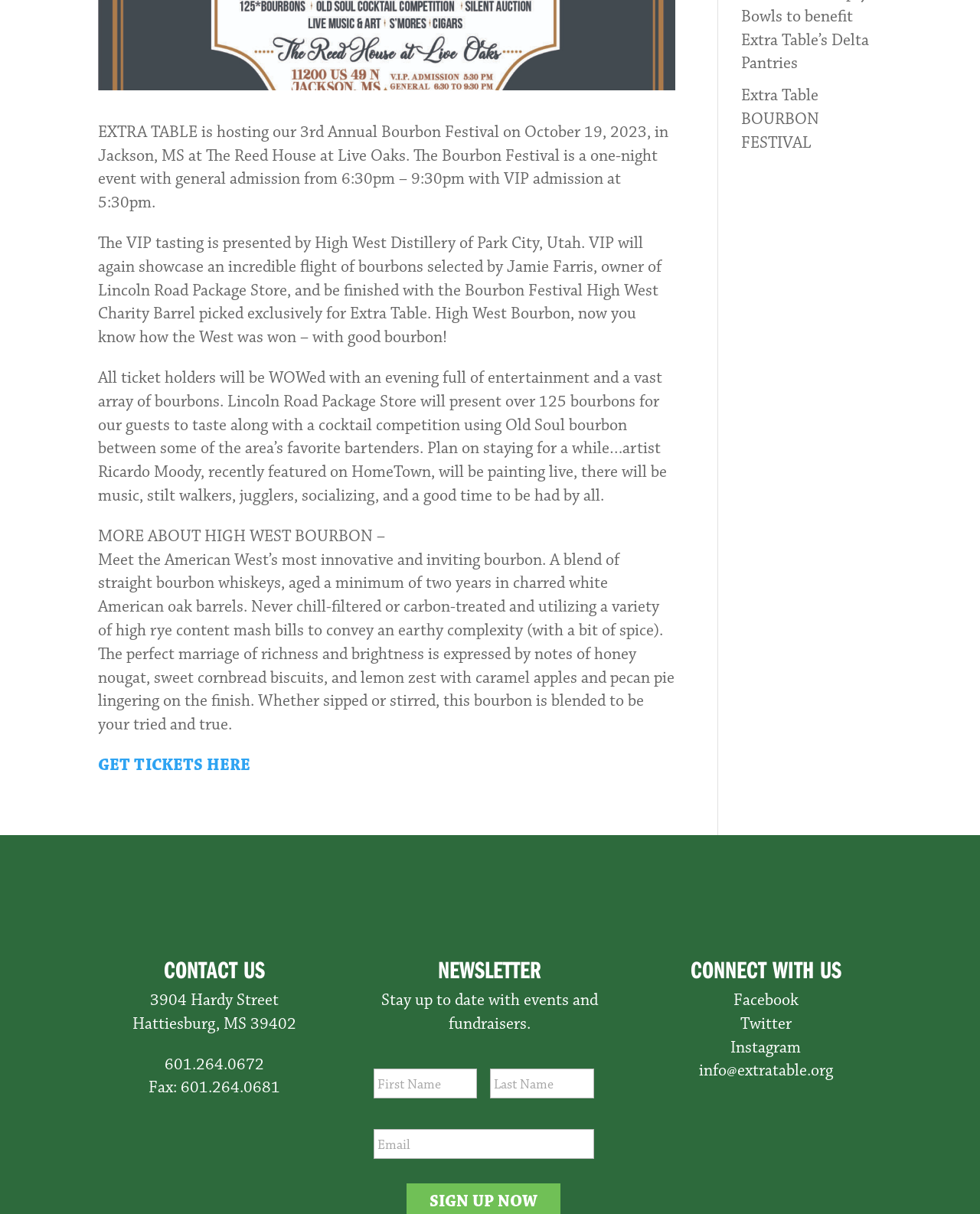Determine the bounding box for the UI element as described: "Instagram". The coordinates should be represented as four float numbers between 0 and 1, formatted as [left, top, right, bottom].

[0.745, 0.854, 0.817, 0.871]